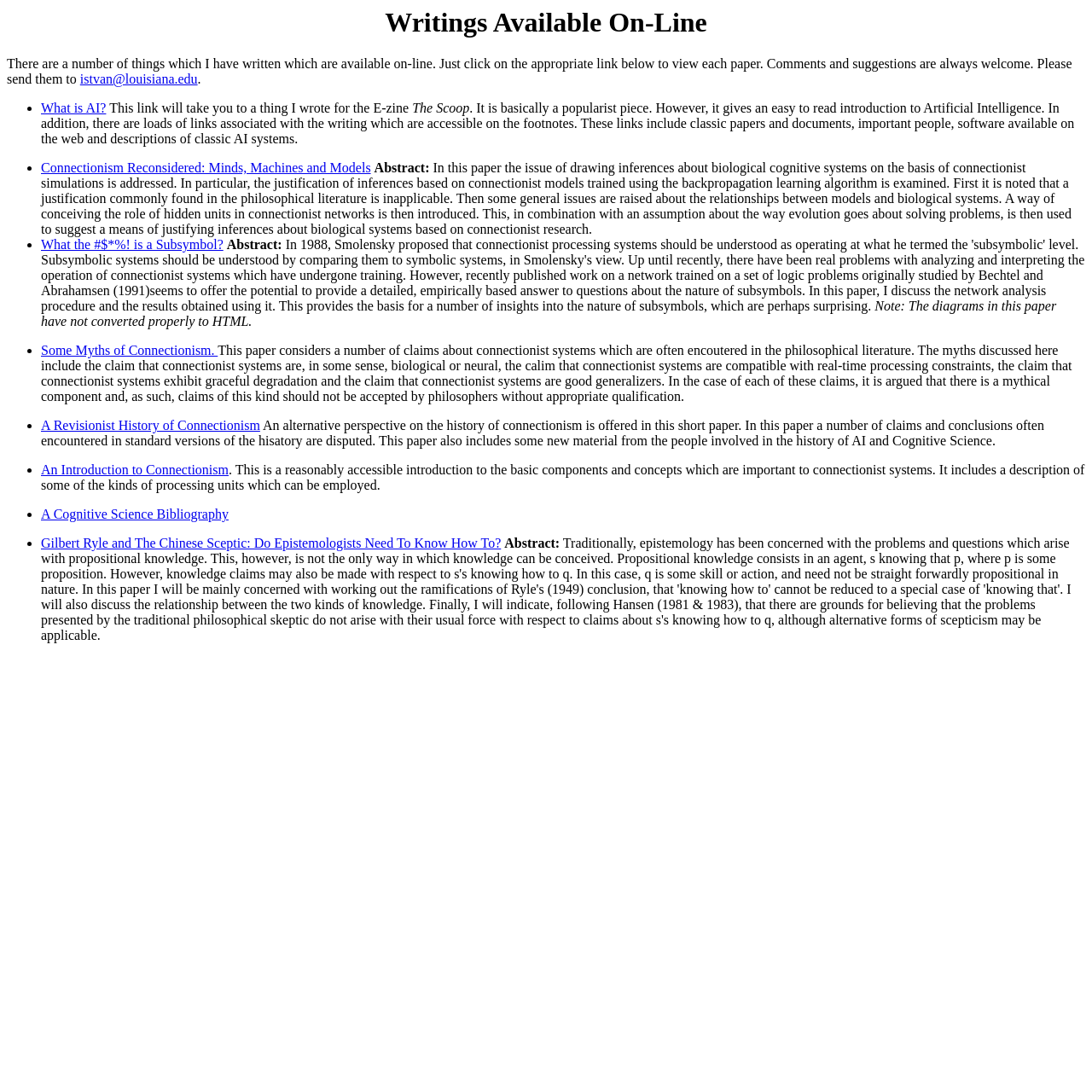Give the bounding box coordinates for this UI element: "An Introduction to Connectionism". The coordinates should be four float numbers between 0 and 1, arranged as [left, top, right, bottom].

[0.038, 0.424, 0.209, 0.437]